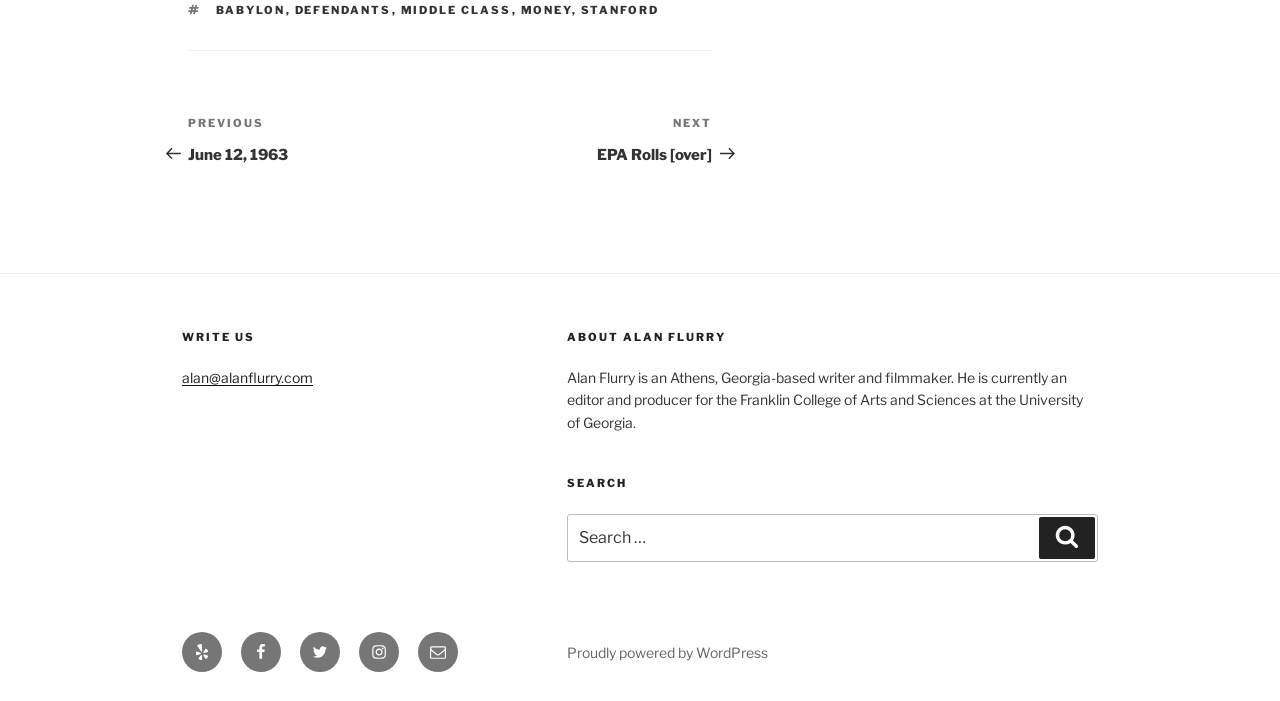Determine the bounding box coordinates for the element that should be clicked to follow this instruction: "Search for something". The coordinates should be given as four float numbers between 0 and 1, in the format [left, top, right, bottom].

[0.443, 0.733, 0.858, 0.802]